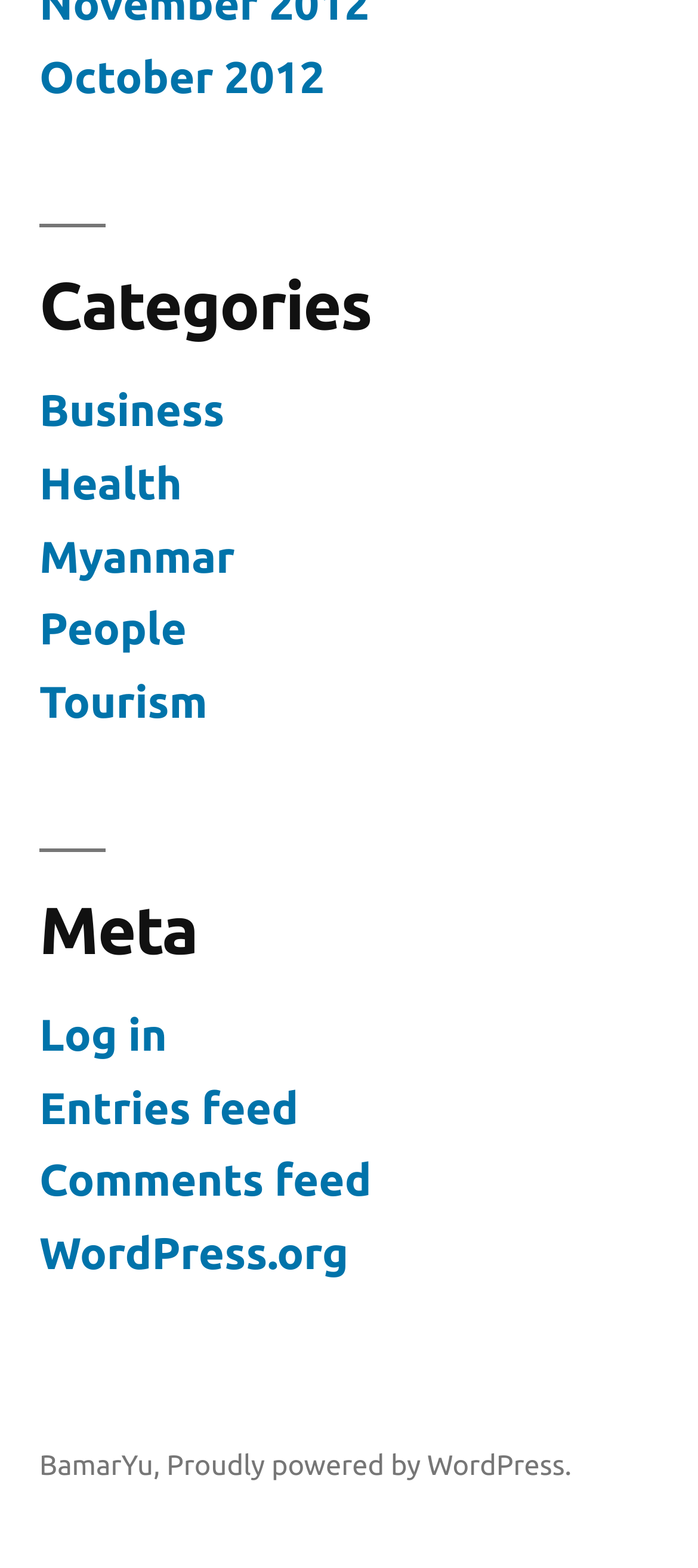Please indicate the bounding box coordinates for the clickable area to complete the following task: "View October 2012". The coordinates should be specified as four float numbers between 0 and 1, i.e., [left, top, right, bottom].

[0.056, 0.033, 0.465, 0.065]